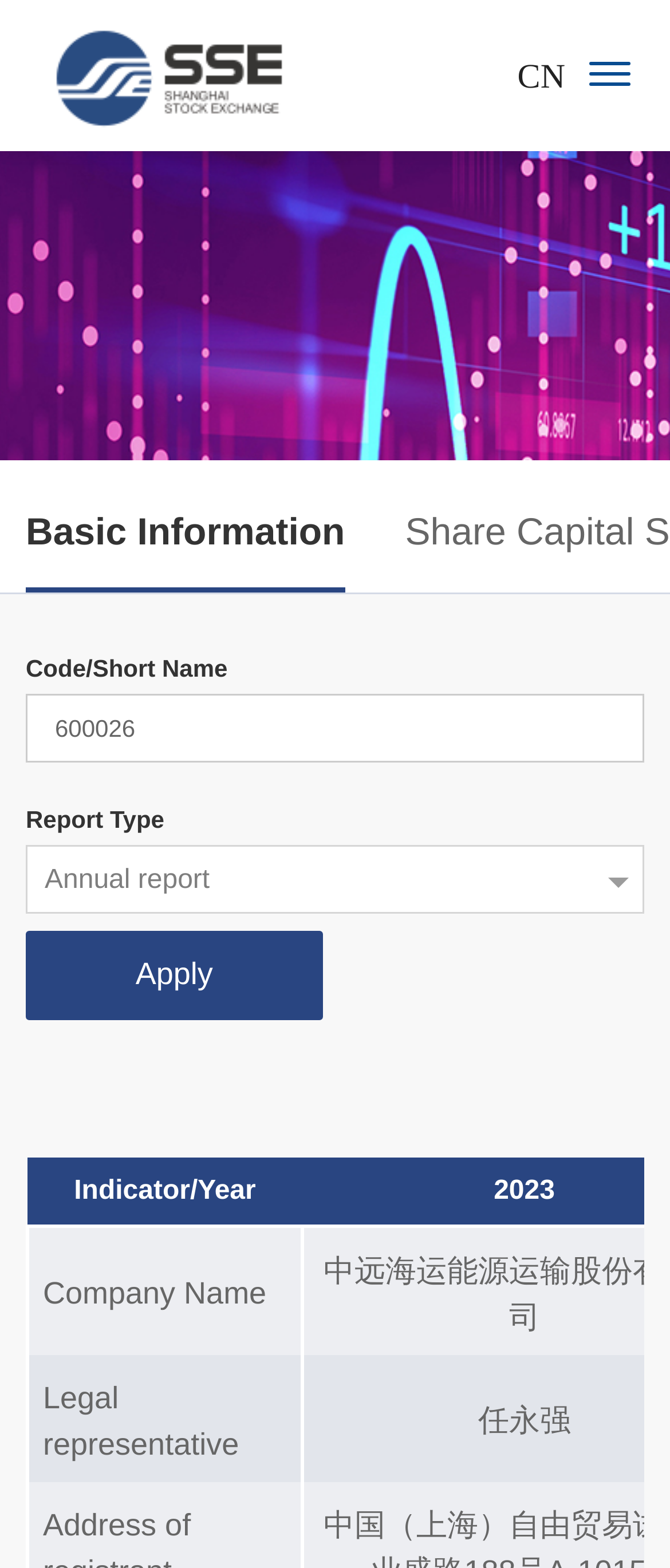Provide the bounding box coordinates for the UI element that is described as: "CN".

[0.772, 0.034, 0.844, 0.065]